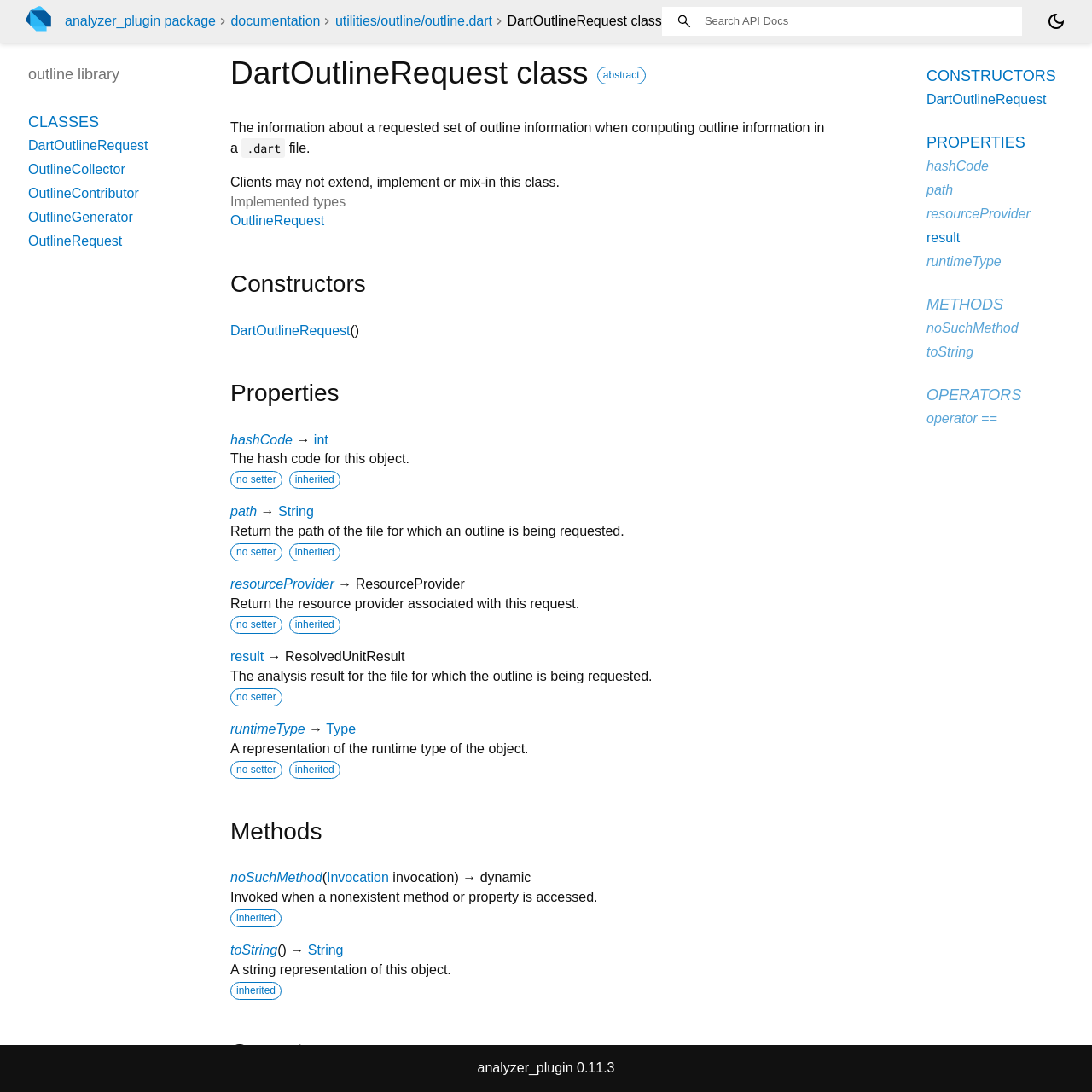Please provide a one-word or short phrase answer to the question:
What is the type of the 'result' property?

ResolvedUnitResult